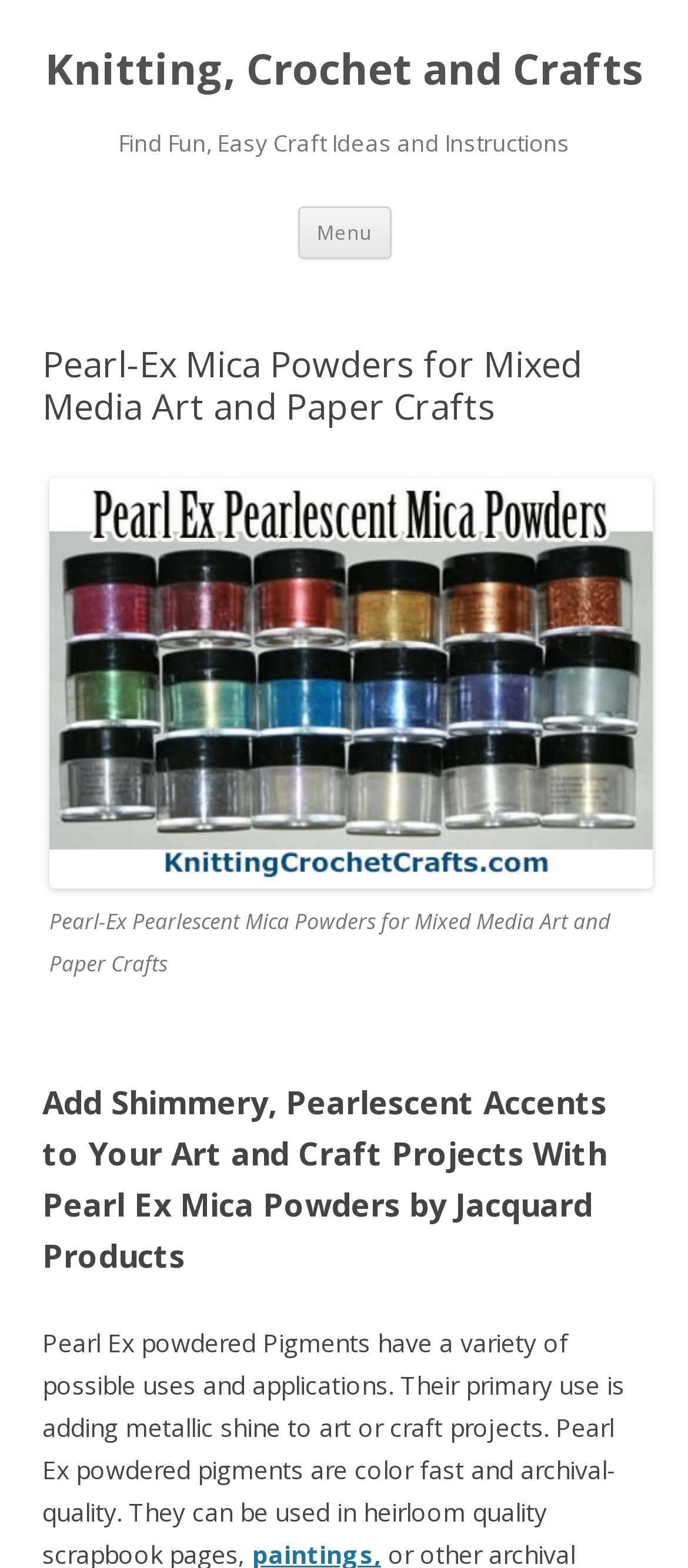What is the purpose of the 'Menu' button?
Use the information from the image to give a detailed answer to the question.

The 'Menu' button is located at the top of the webpage, and its purpose is likely to provide a way for users to navigate through the website, possibly to access different sections or categories of crafts.